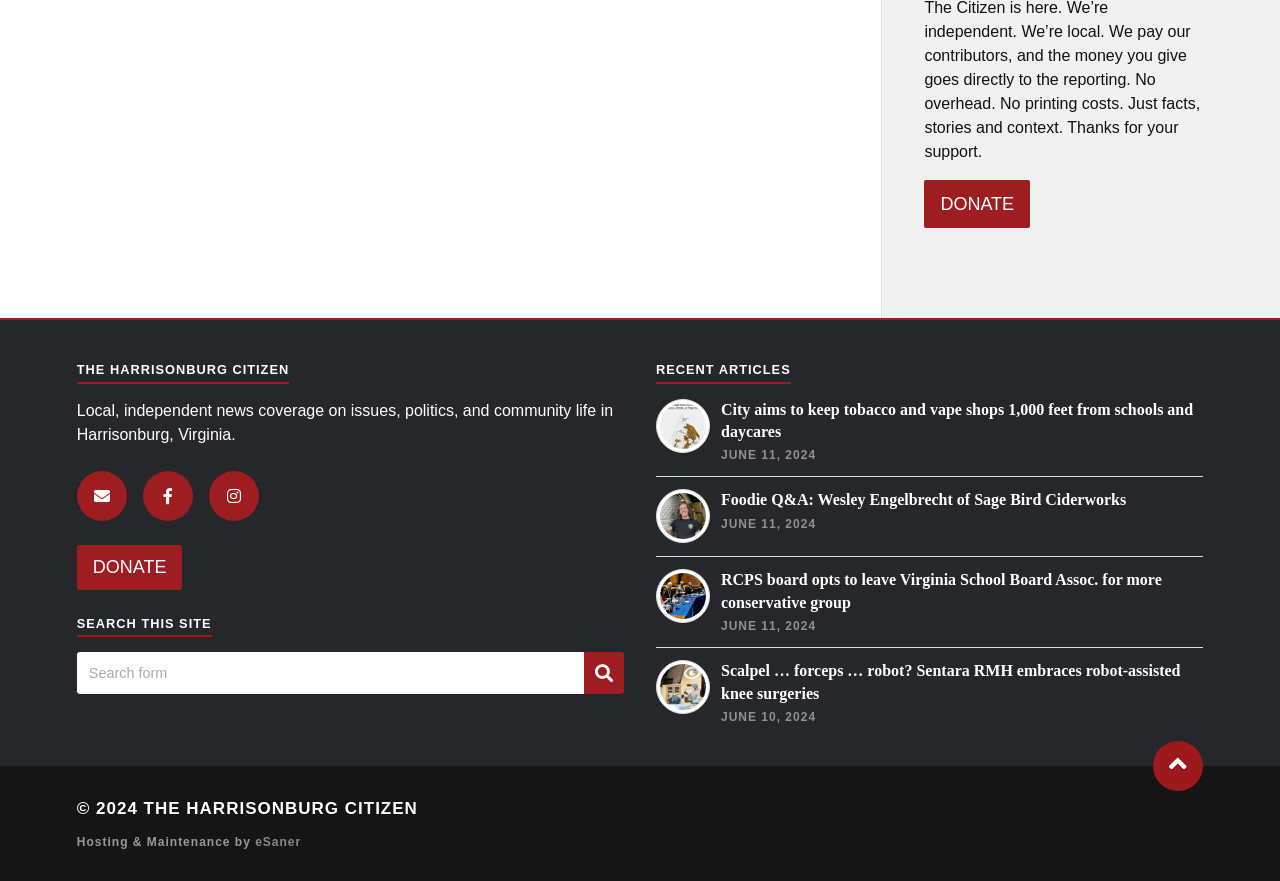Locate the bounding box coordinates of the clickable region necessary to complete the following instruction: "Donate to the Harrisonburg Citizen". Provide the coordinates in the format of four float numbers between 0 and 1, i.e., [left, top, right, bottom].

[0.722, 0.204, 0.805, 0.259]